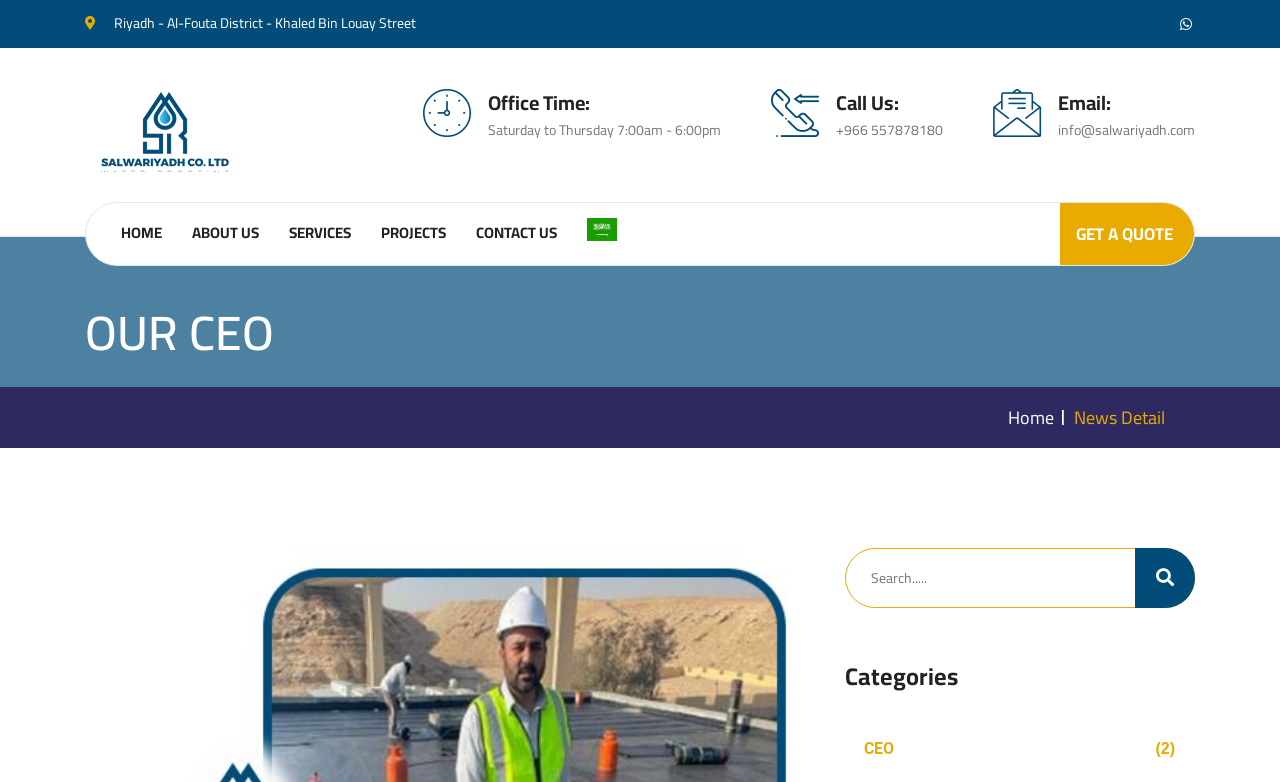Based on the element description name="search" placeholder="Search.....", identify the bounding box of the UI element in the given webpage screenshot. The coordinates should be in the format (top-left x, top-left y, bottom-right x, bottom-right y) and must be between 0 and 1.

[0.66, 0.701, 0.934, 0.777]